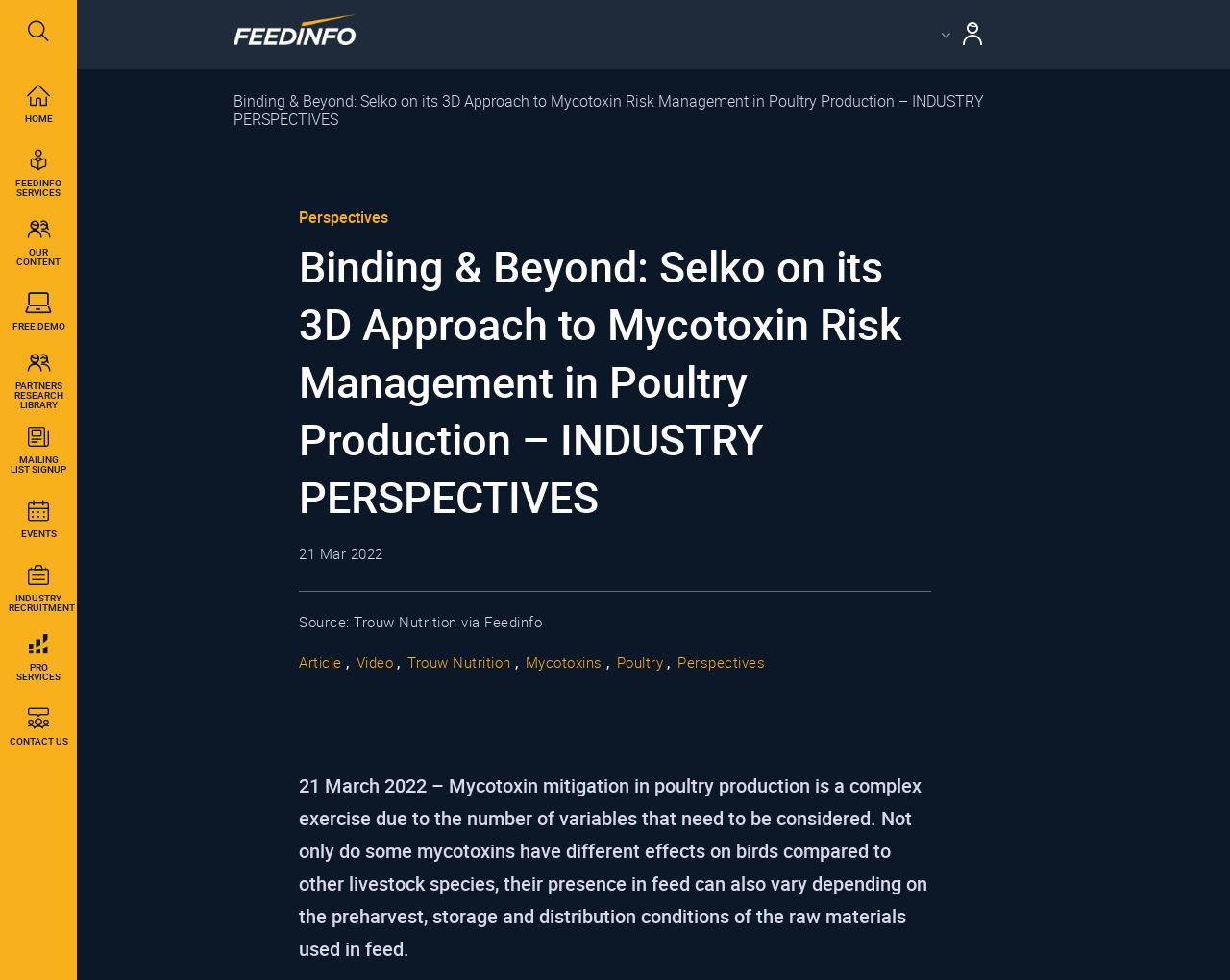What is the main theme of the 'Perspectives' section?
By examining the image, provide a one-word or phrase answer.

Industry perspectives